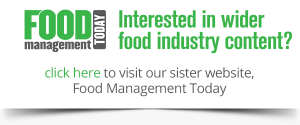Explain what is happening in the image with as much detail as possible.

The image promotes additional resources for professionals in the food industry, featuring a call to action inviting viewers to access more content related to food management. The text highlights interest in broader topics within the food industry and encourages engagement by offering a link to a sister website, Food Management Today. The design is visually appealing, aiming to attract food industry stakeholders looking for comprehensive news, analysis, and insights.